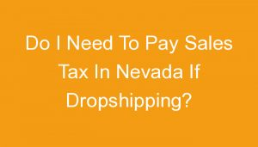Analyze the image and describe all key details you can observe.

The image features a bold, white text on a vibrant orange background asking a pertinent question: "Do I Need To Pay Sales Tax In Nevada If Dropshipping?" This inquiry addresses an important consideration for individuals and businesses involved in dropshipping, particularly in the state of Nevada. Understanding the sales tax implications is crucial for compliance and financial planning in e-commerce operations. This question likely signifies a section of content aimed at educating readers about the complexities of tax obligations in the dropshipping model, serving as a guide for entrepreneurs navigating the intersection of state tax laws and online business practices.